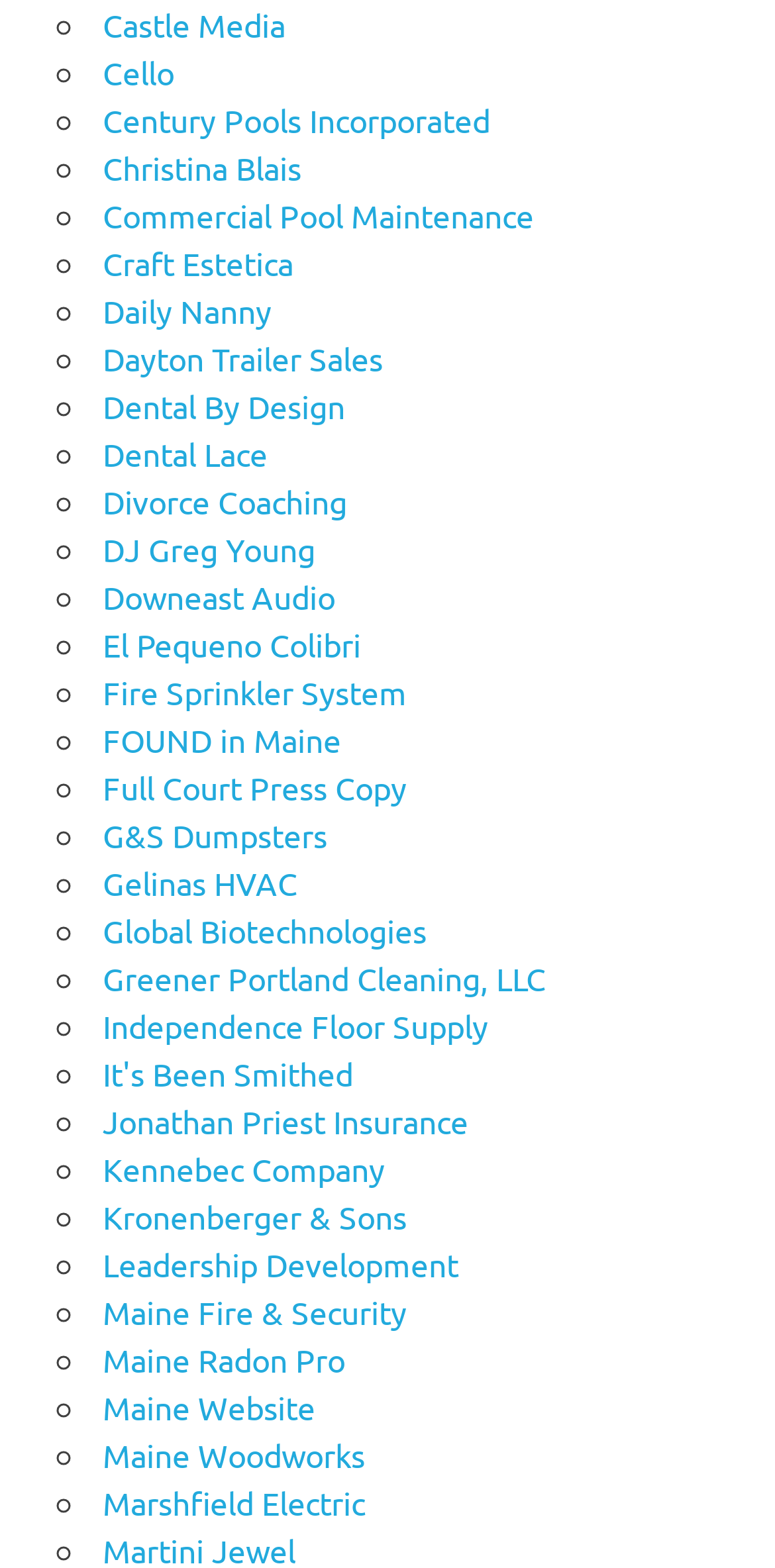Find the bounding box coordinates of the clickable area that will achieve the following instruction: "Visit Castle Media".

[0.133, 0.003, 0.369, 0.028]